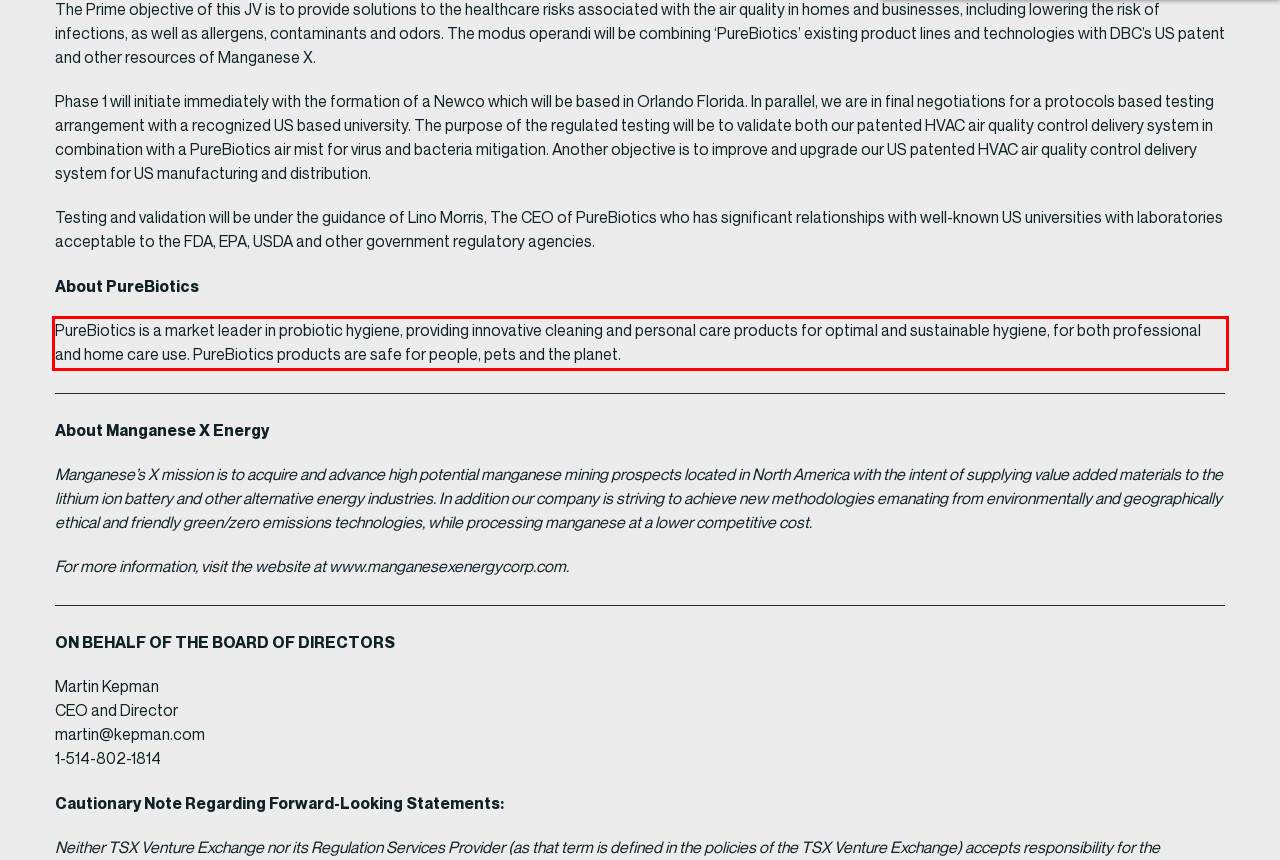Please look at the webpage screenshot and extract the text enclosed by the red bounding box.

PureBiotics is a market leader in probiotic hygiene, providing innovative cleaning and personal care products for optimal and sustainable hygiene, for both professional and home care use. PureBiotics products are safe for people, pets and the planet.